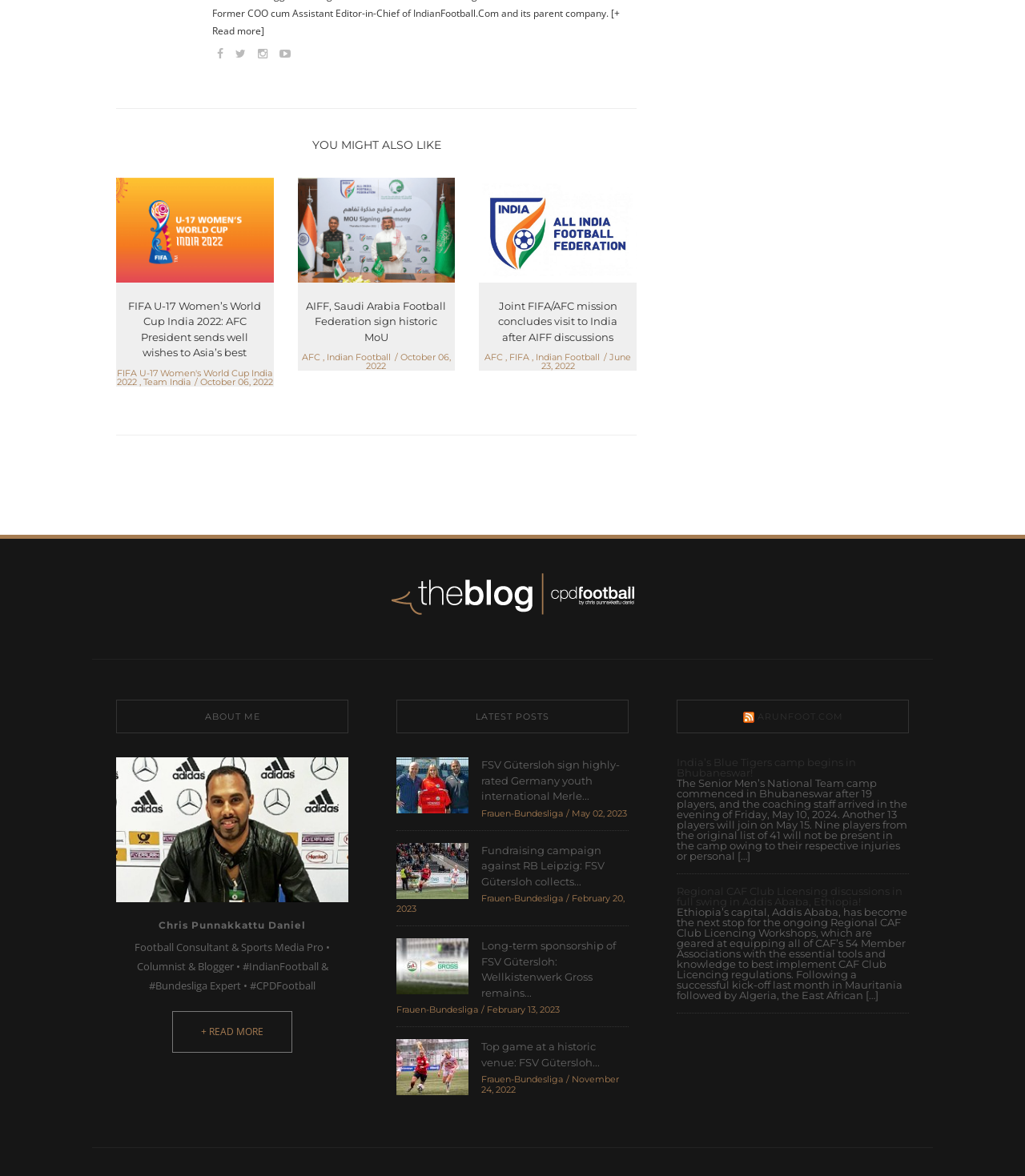Identify the bounding box coordinates of the clickable region necessary to fulfill the following instruction: "Read more about FIFA U-17 Women's World Cup India 2022". The bounding box coordinates should be four float numbers between 0 and 1, i.e., [left, top, right, bottom].

[0.113, 0.189, 0.267, 0.2]